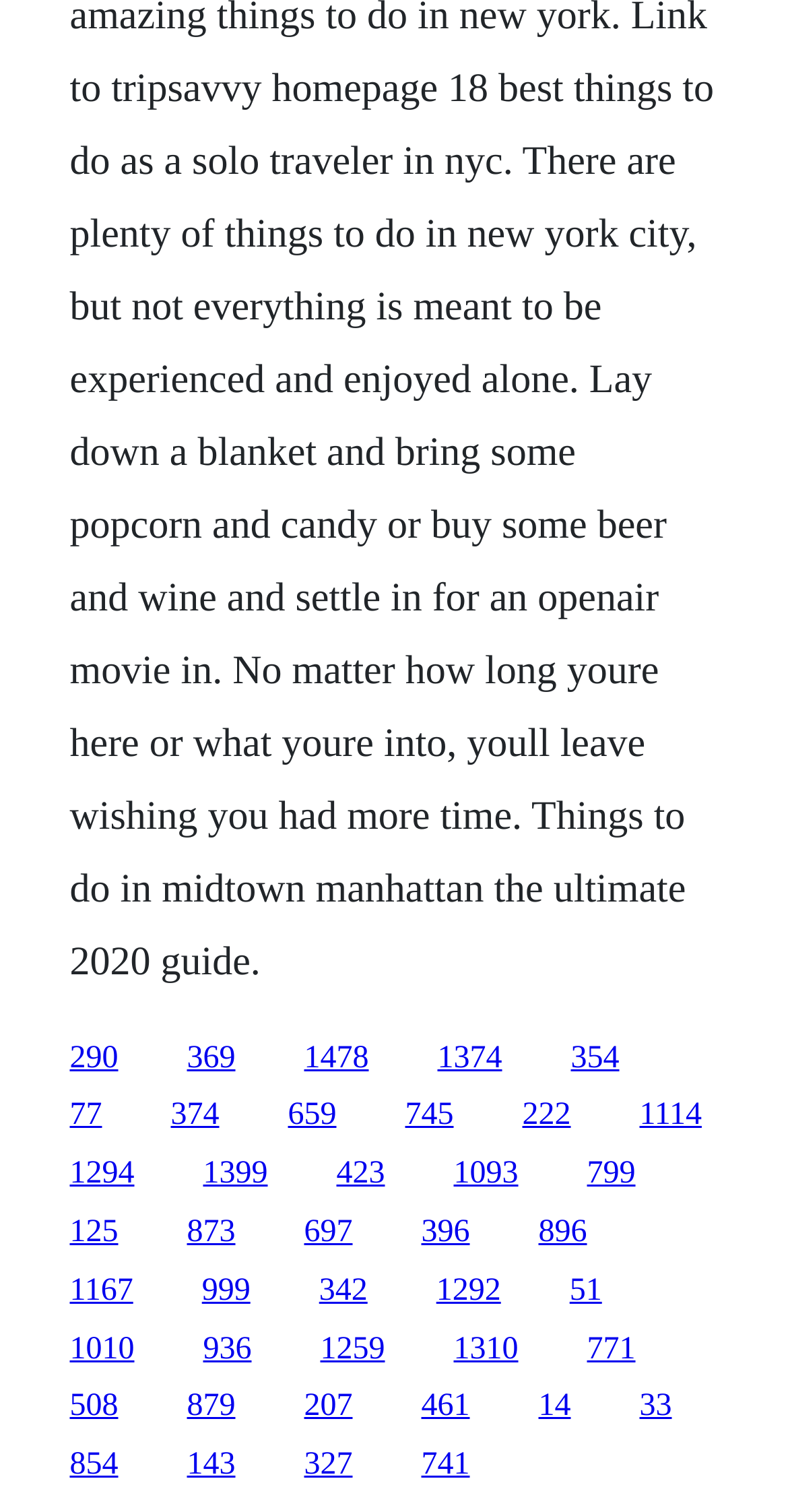Please provide a one-word or short phrase answer to the question:
What is the horizontal position of the last link?

0.812